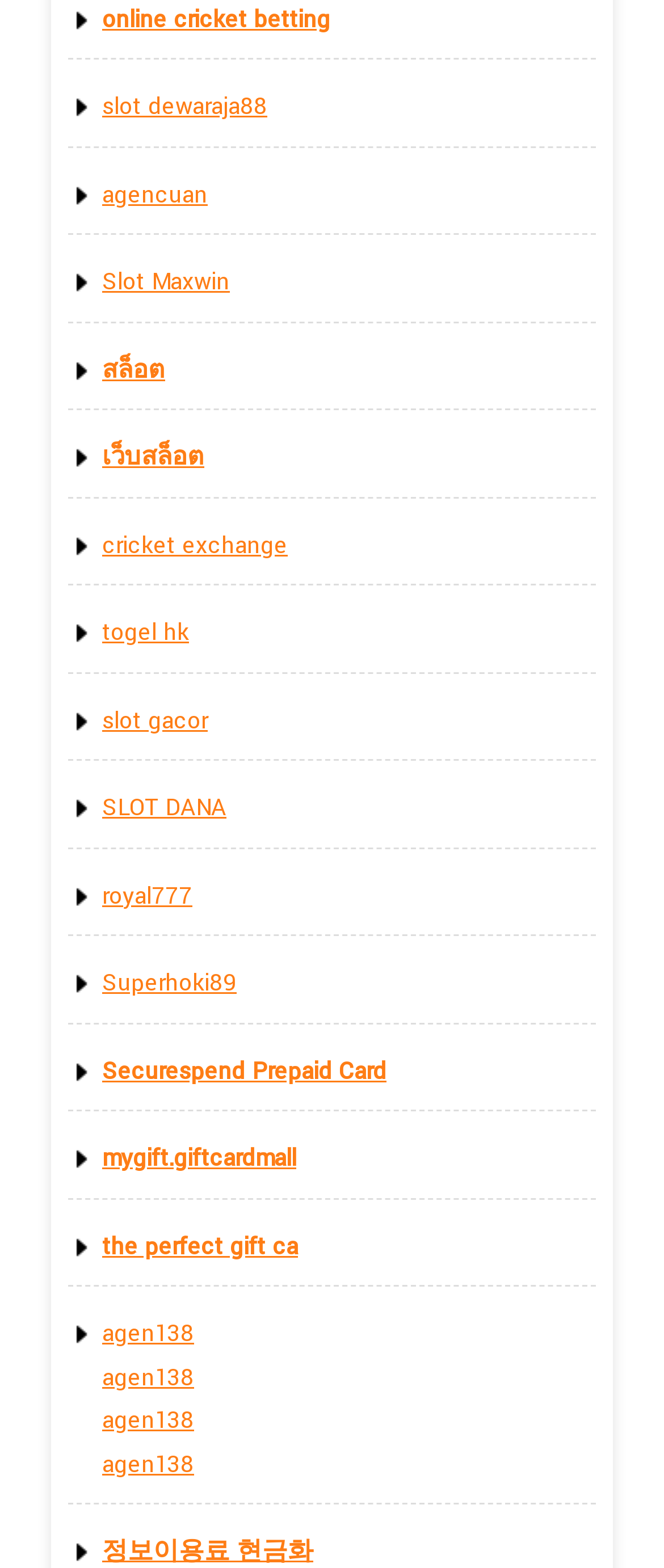Please specify the bounding box coordinates of the clickable region necessary for completing the following instruction: "visit slot dewaraja88". The coordinates must consist of four float numbers between 0 and 1, i.e., [left, top, right, bottom].

[0.154, 0.058, 0.403, 0.079]